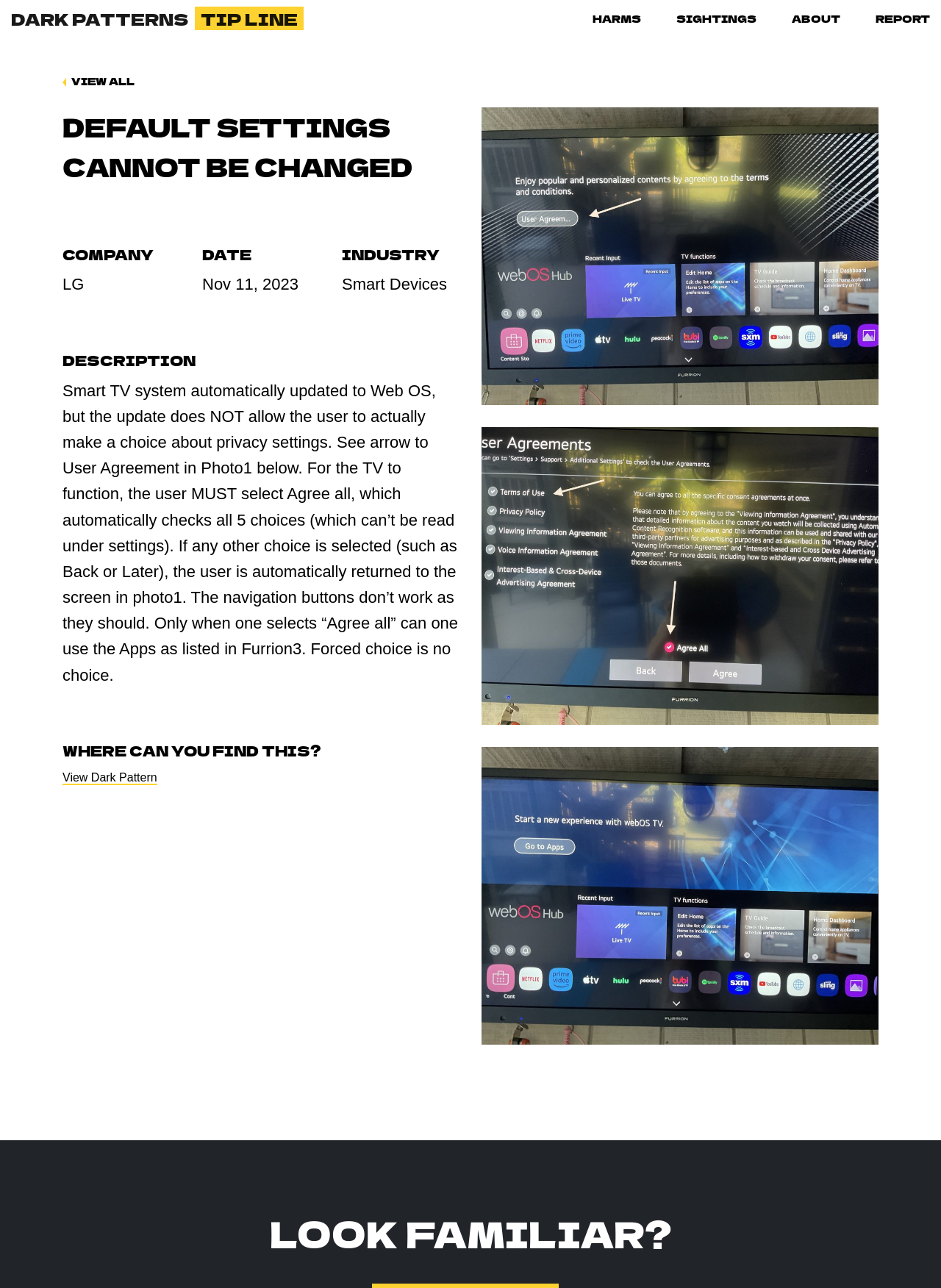Provide a brief response to the question using a single word or phrase: 
What is the purpose of the 'View Dark Pattern' link?

To view the dark pattern